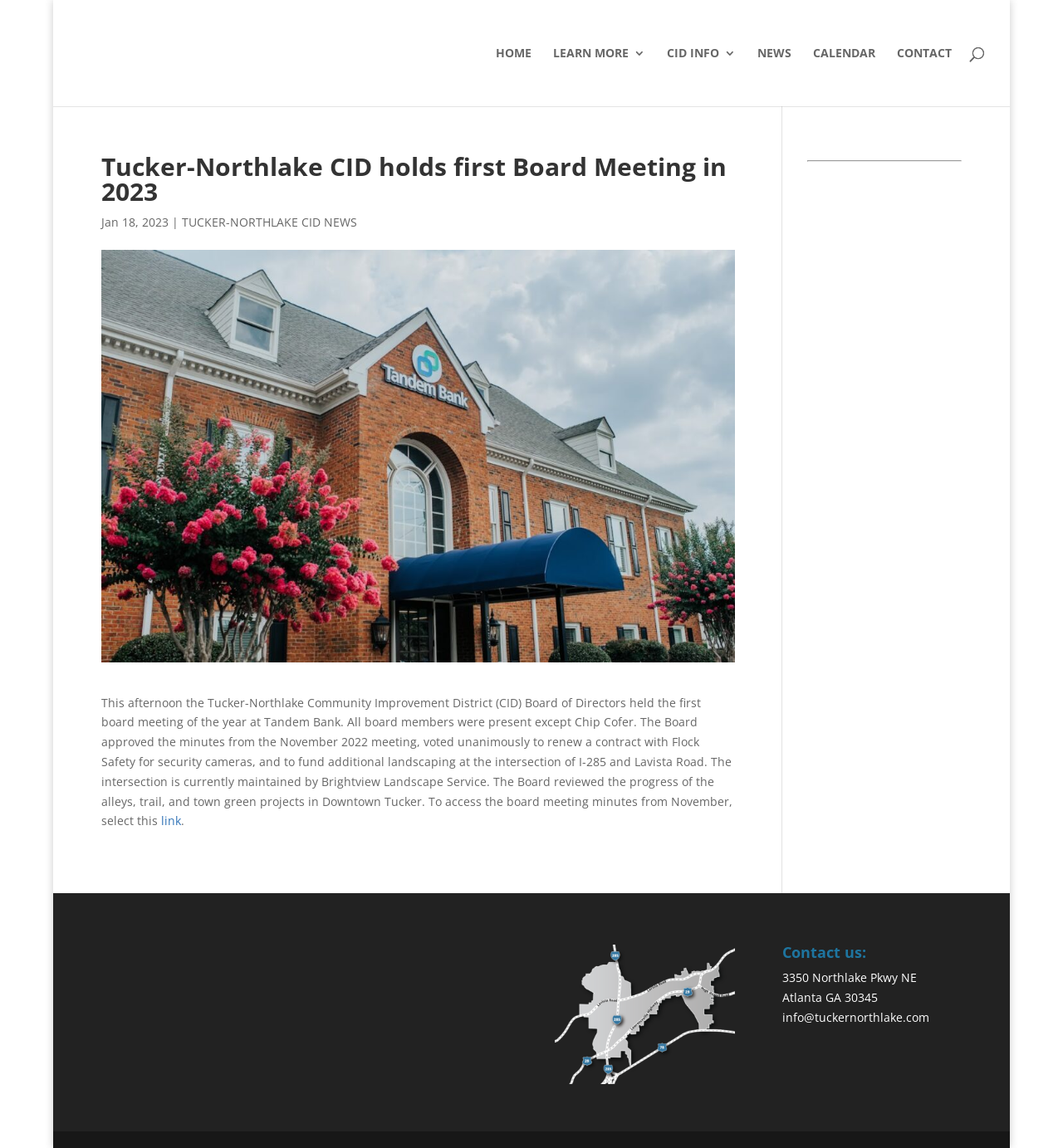Locate the bounding box coordinates of the segment that needs to be clicked to meet this instruction: "view CID information".

[0.627, 0.041, 0.692, 0.093]